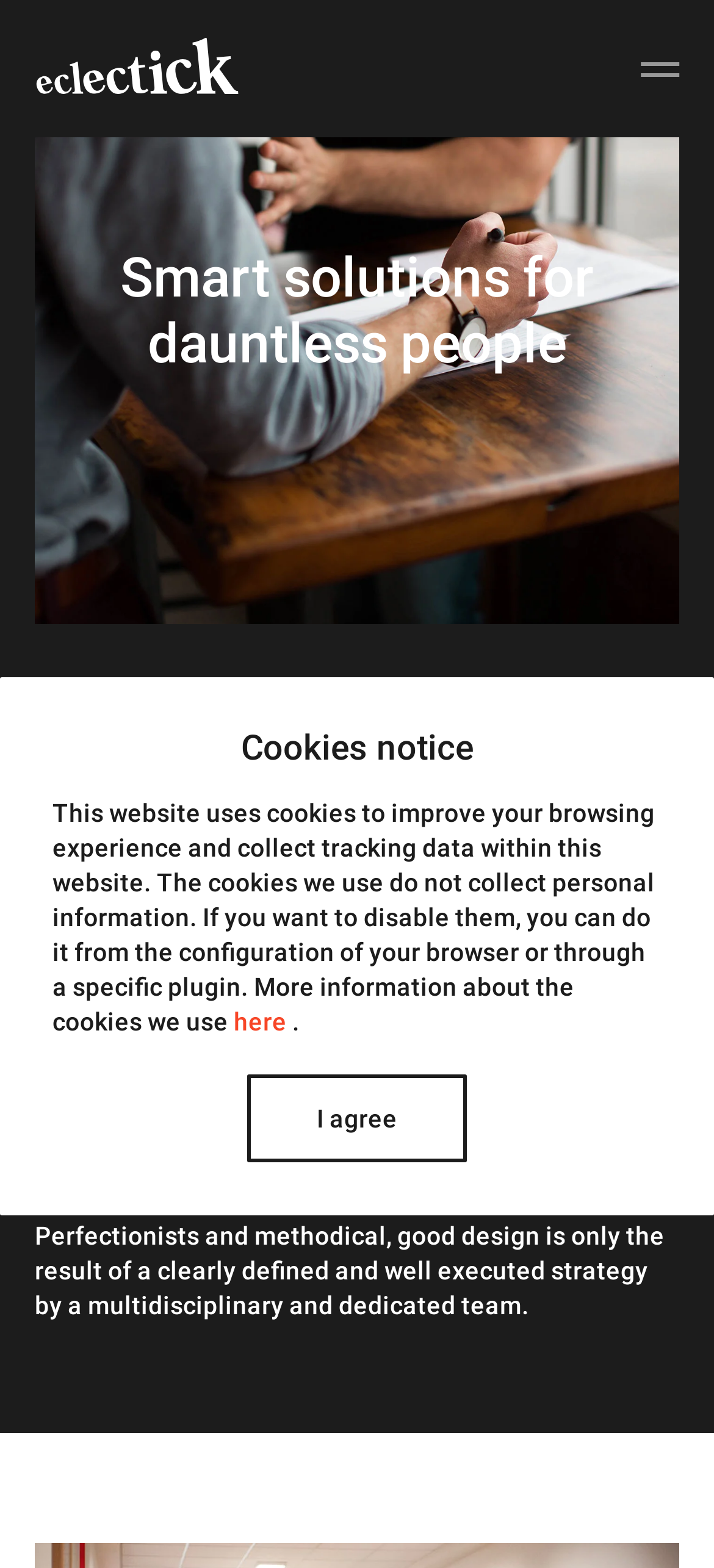Explain the webpage's layout and main content in detail.

The webpage is about Eclectick, a design and development studio based in Castellón that caters to a global audience. At the top left corner, there is a logo image with a link. Below the logo, there is a heading that reads "Smart solutions for dauntless people". 

Further down, there is another heading that says "If you think of design, think of us". Below this heading, there are two paragraphs of text that describe the studio's approach to design, highlighting their personalized and creative solutions tailored to each client's needs. 

On the right side of the page, there is a section dedicated to a cookies notice, which is headed by a "Cookies notice" title. This section consists of three paragraphs of text that explain how the website uses cookies to improve browsing experience and collect tracking data. The text also informs users that the cookies do not collect personal information and provides an option to disable them through browser configuration or a plugin. 

There is a link to "here" that provides more information about the cookies used, and a button that says "I agree" at the bottom right corner of the page.